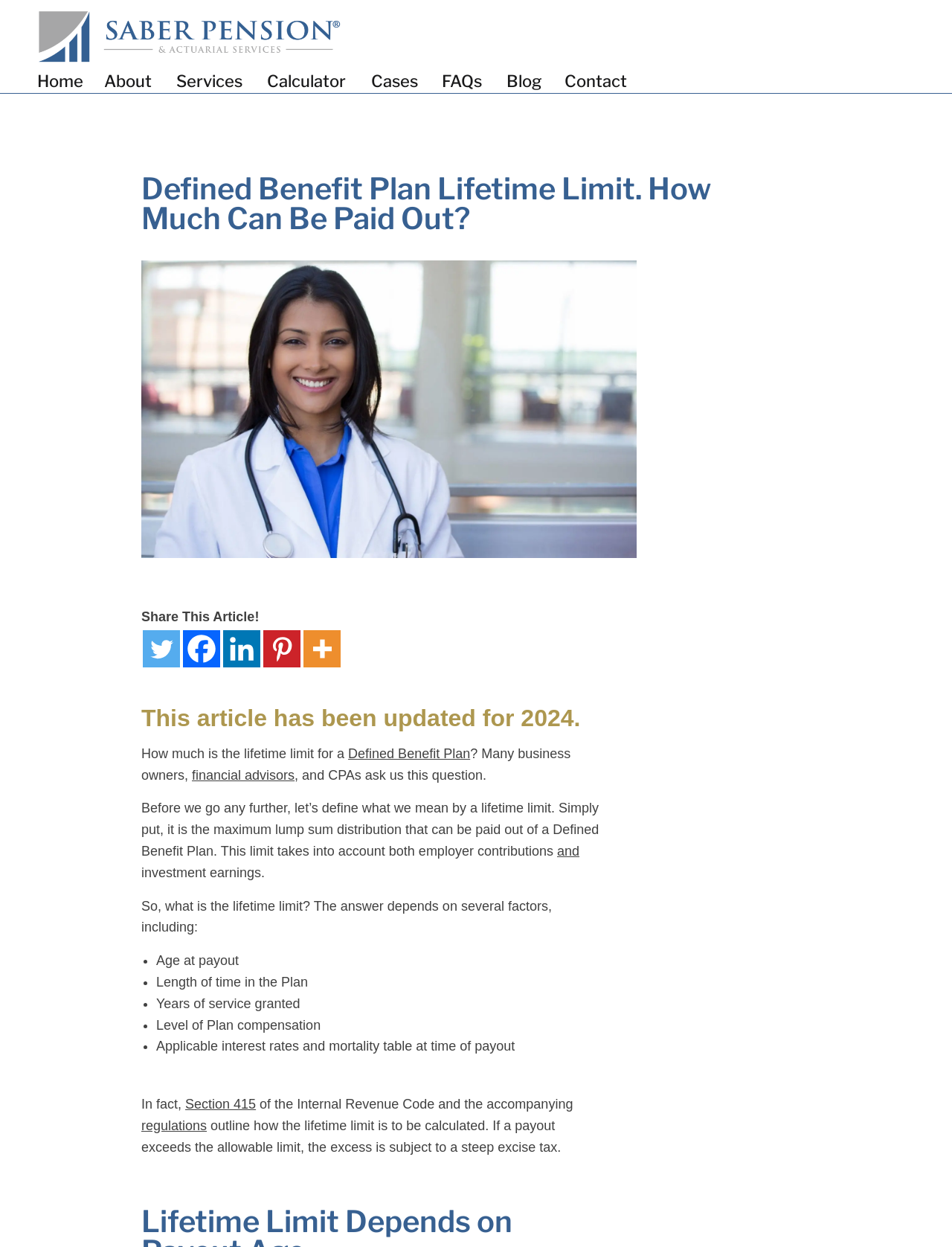What is the purpose of Section 415 of the Internal Revenue Code?
From the image, respond using a single word or phrase.

Outline lifetime limit calculation